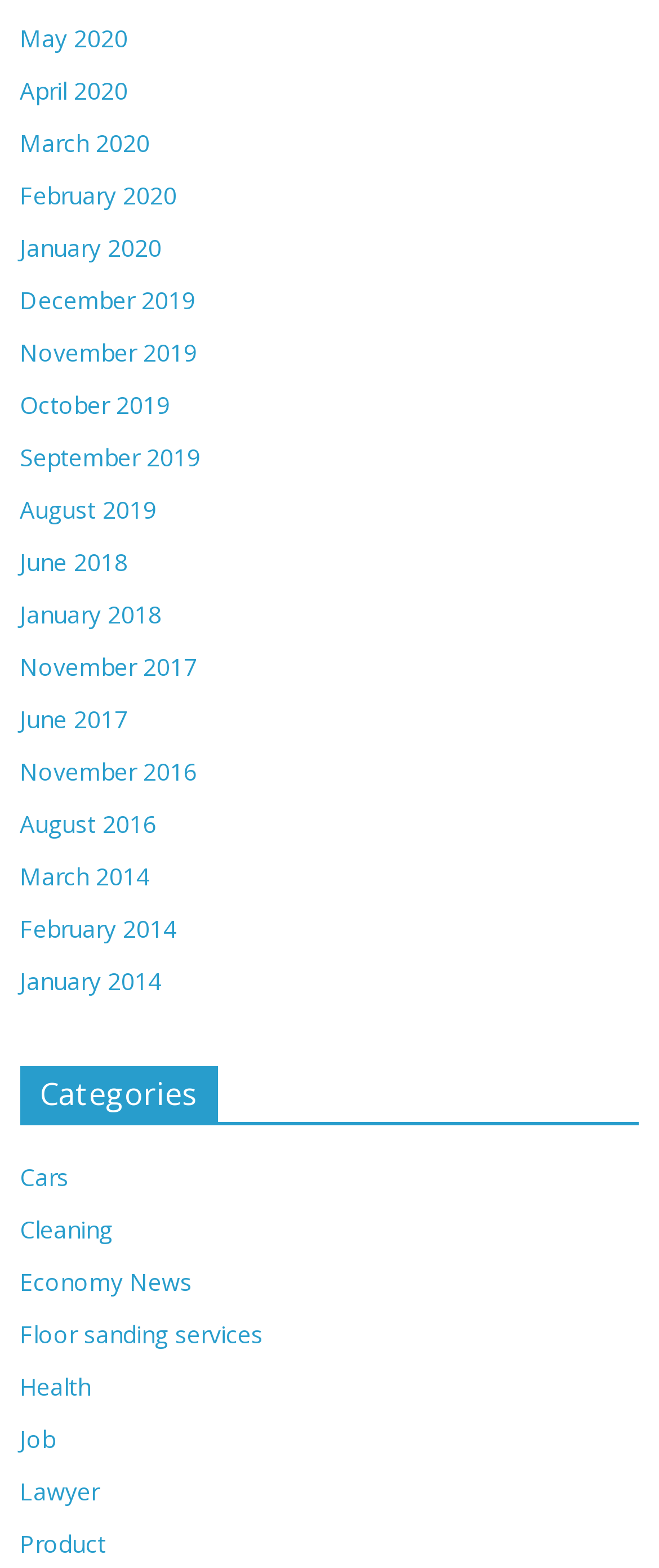Provide the bounding box coordinates, formatted as (top-left x, top-left y, bottom-right x, bottom-right y), with all values being floating point numbers between 0 and 1. Identify the bounding box of the UI element that matches the description: Cleaning

[0.03, 0.774, 0.171, 0.794]